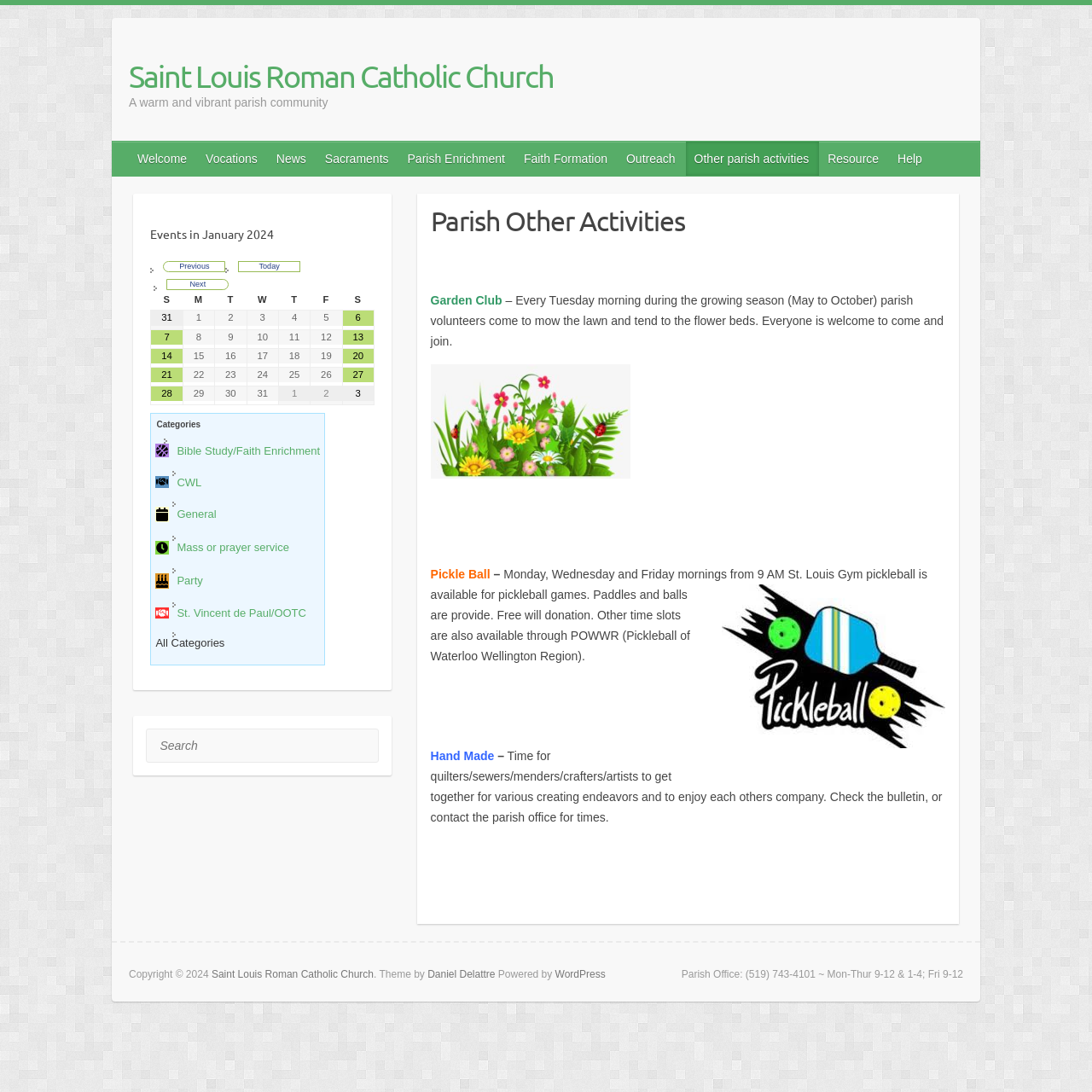Identify the bounding box coordinates of the area you need to click to perform the following instruction: "View the 'Parish Other Activities' section".

[0.382, 0.177, 0.878, 0.228]